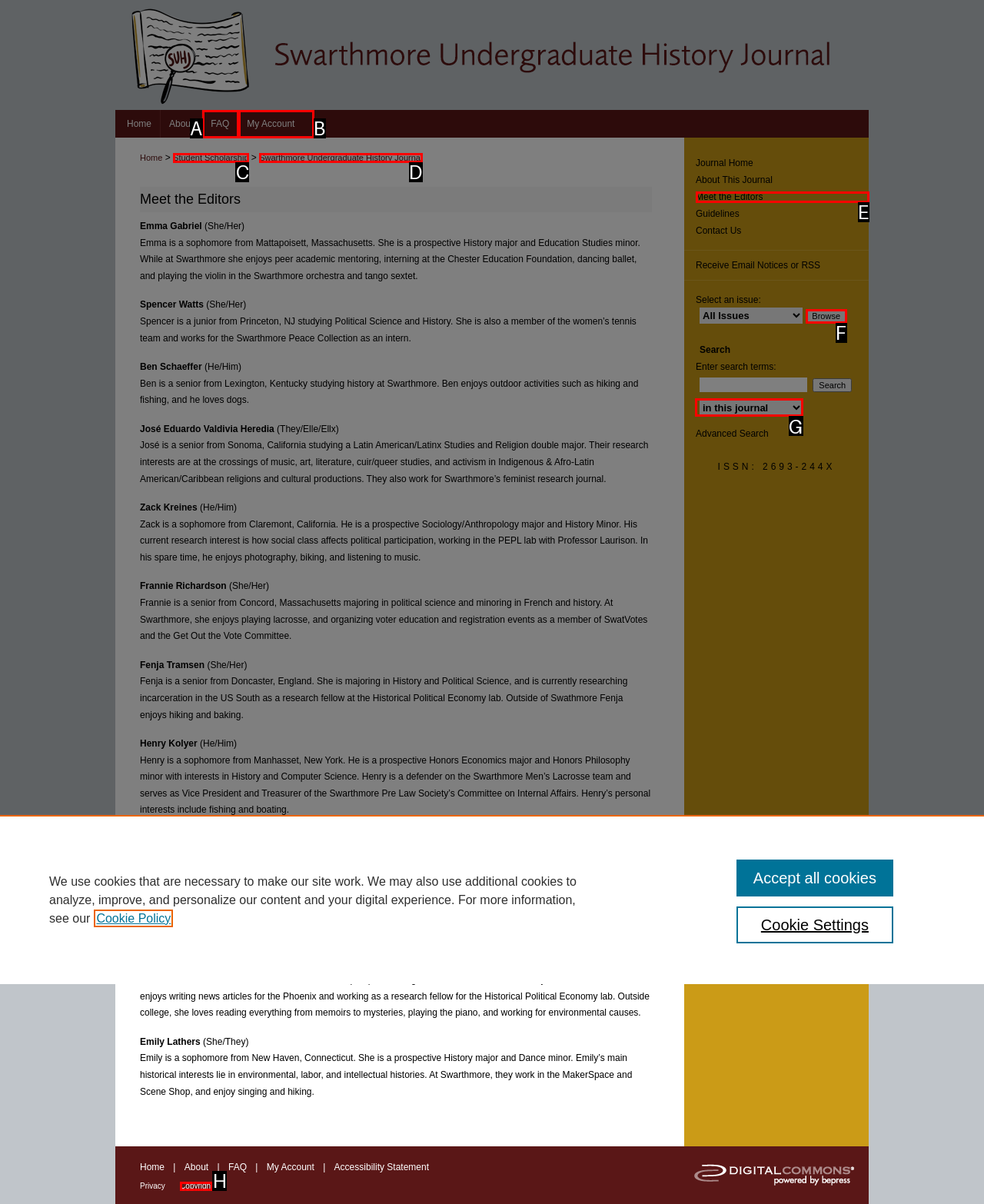Identify the correct lettered option to click in order to perform this task: Select a context to search. Respond with the letter.

G